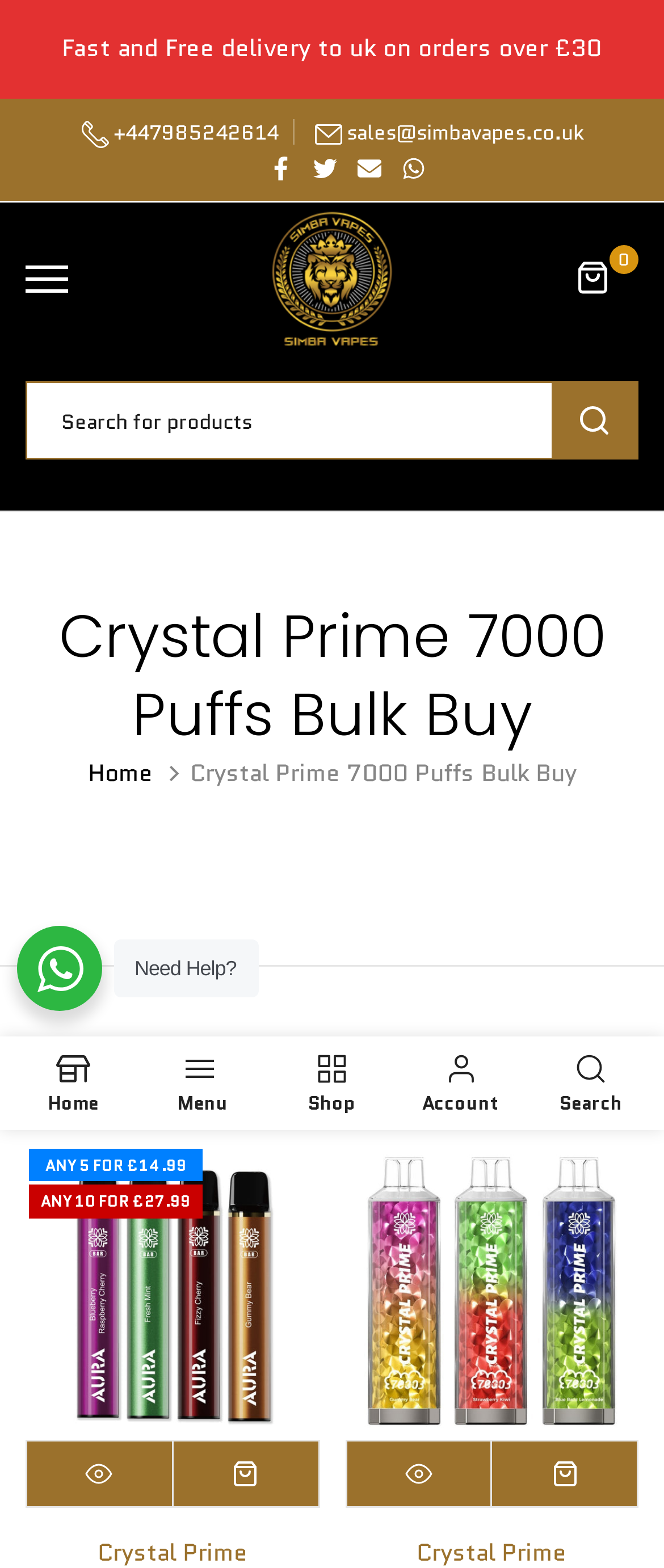Provide a short answer to the following question with just one word or phrase: How many social media platforms can you share the product on?

4